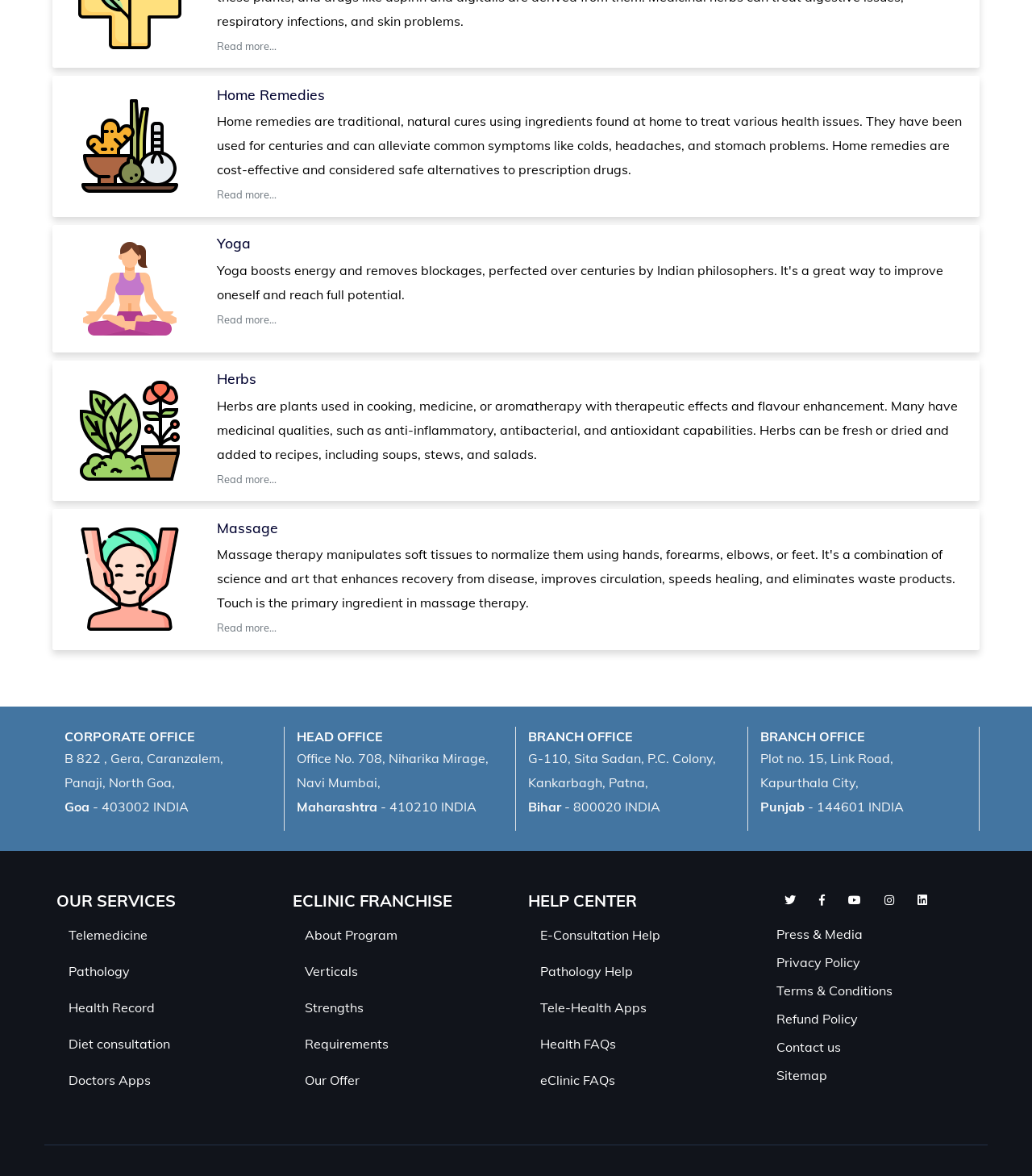Carefully examine the image and provide an in-depth answer to the question: What is the first franchise link listed?

I looked at the list of franchise links under the 'ECLINIC FRANCHISE' heading and found that the first link listed is 'About Program'.